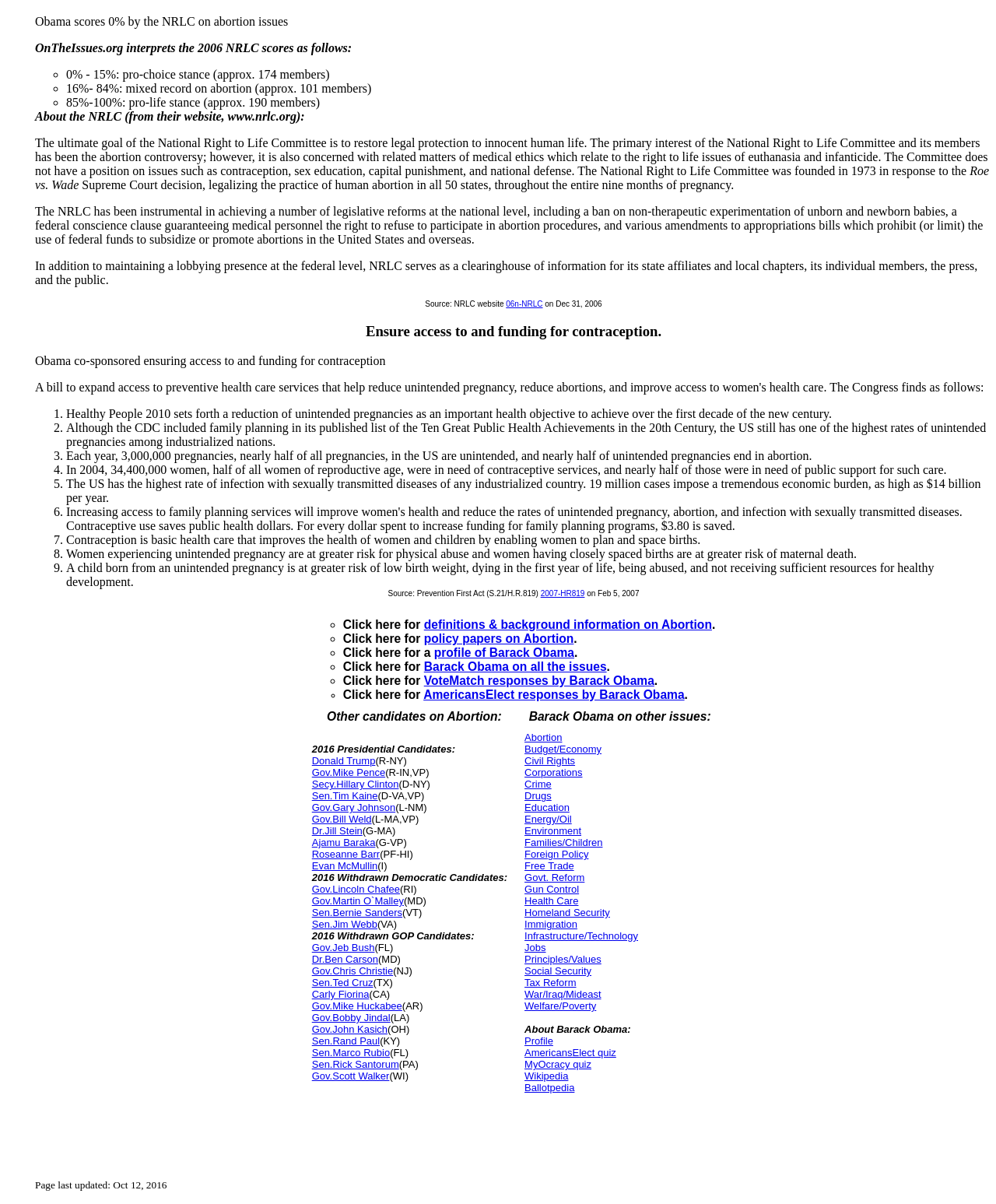Please pinpoint the bounding box coordinates for the region I should click to adhere to this instruction: "Click on the link to view the Prevention First Act".

[0.543, 0.489, 0.587, 0.497]